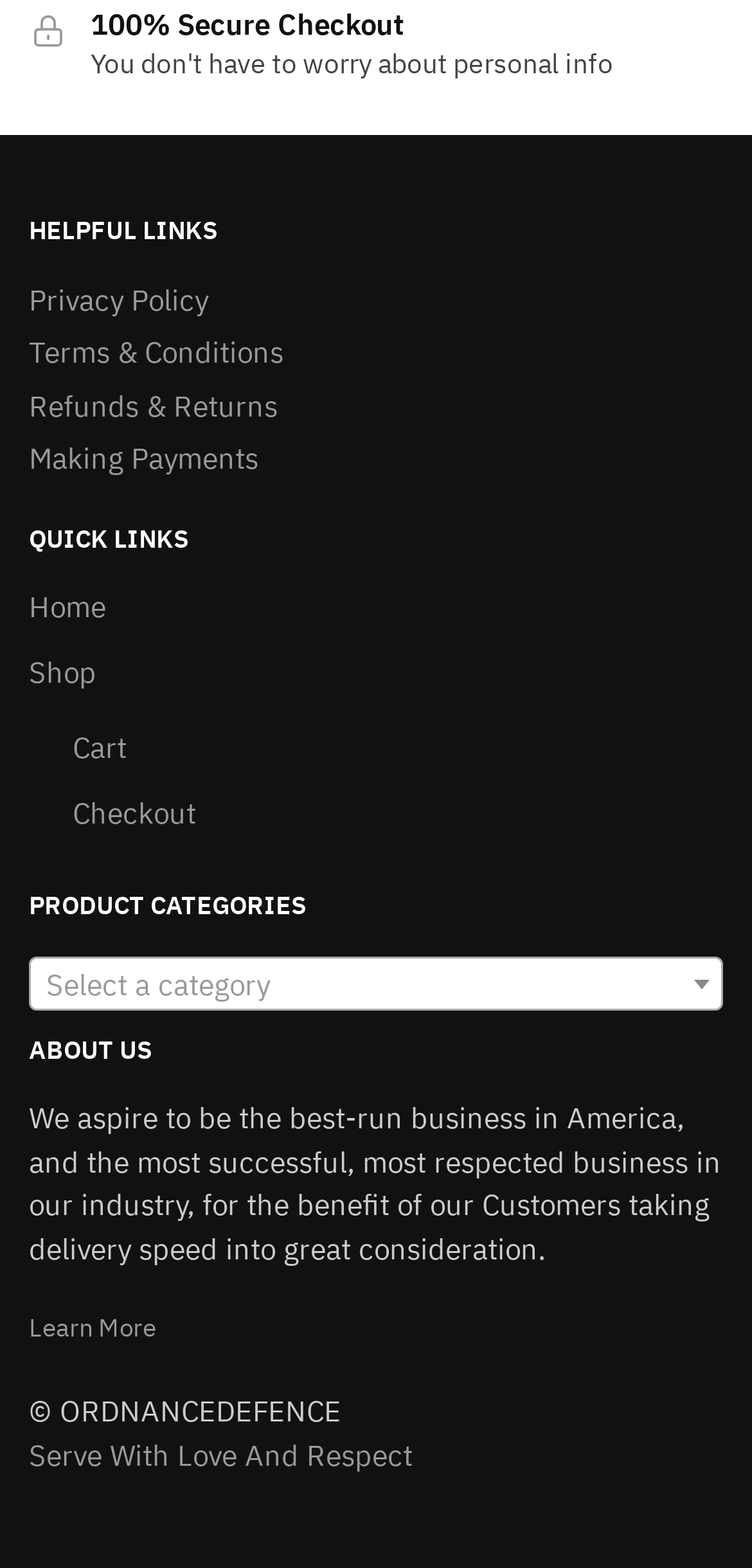What is the secure checkout percentage?
Using the image, answer in one word or phrase.

100%